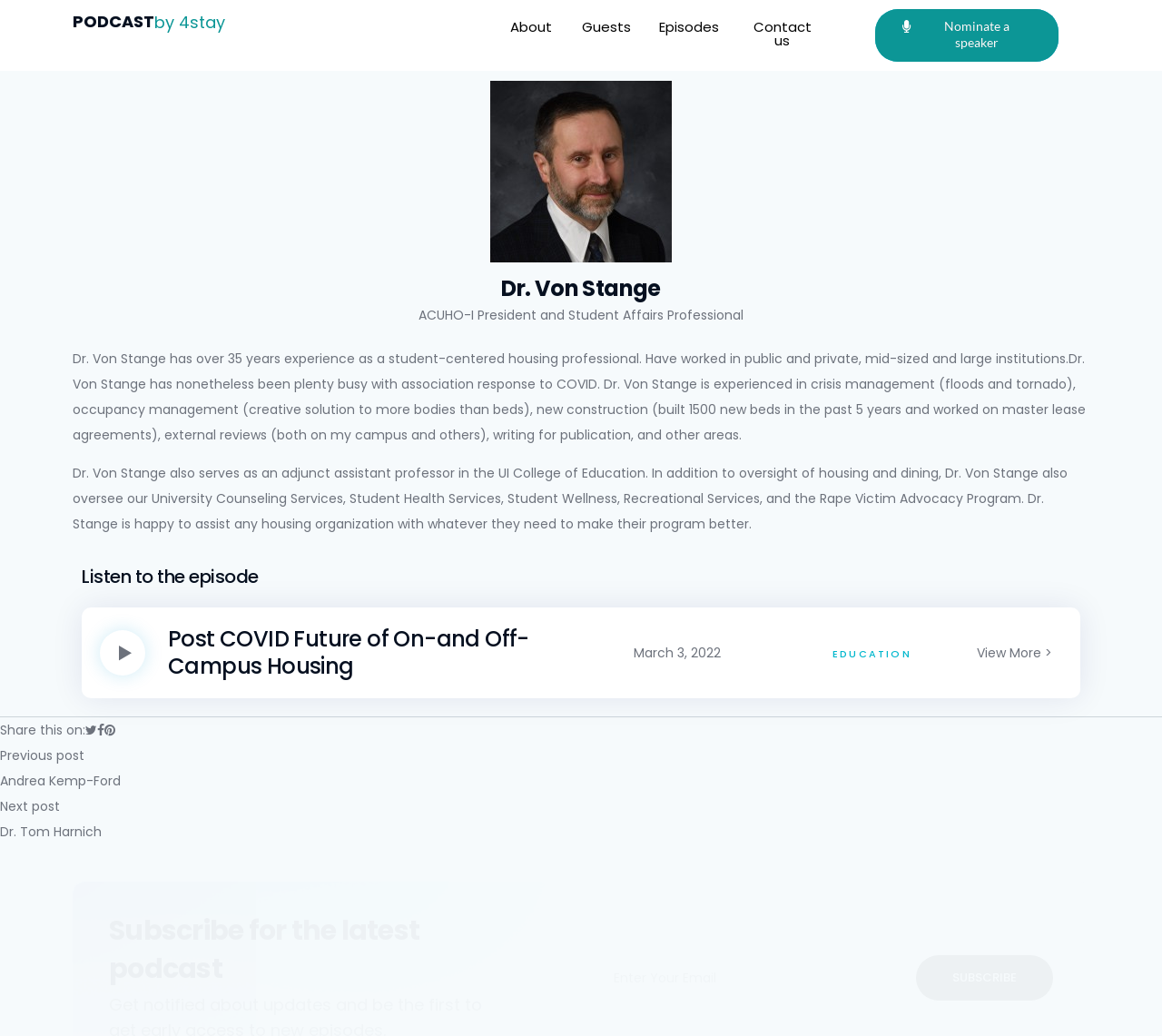Identify the bounding box coordinates of the specific part of the webpage to click to complete this instruction: "Enter your email to subscribe".

[0.512, 0.922, 0.906, 0.965]